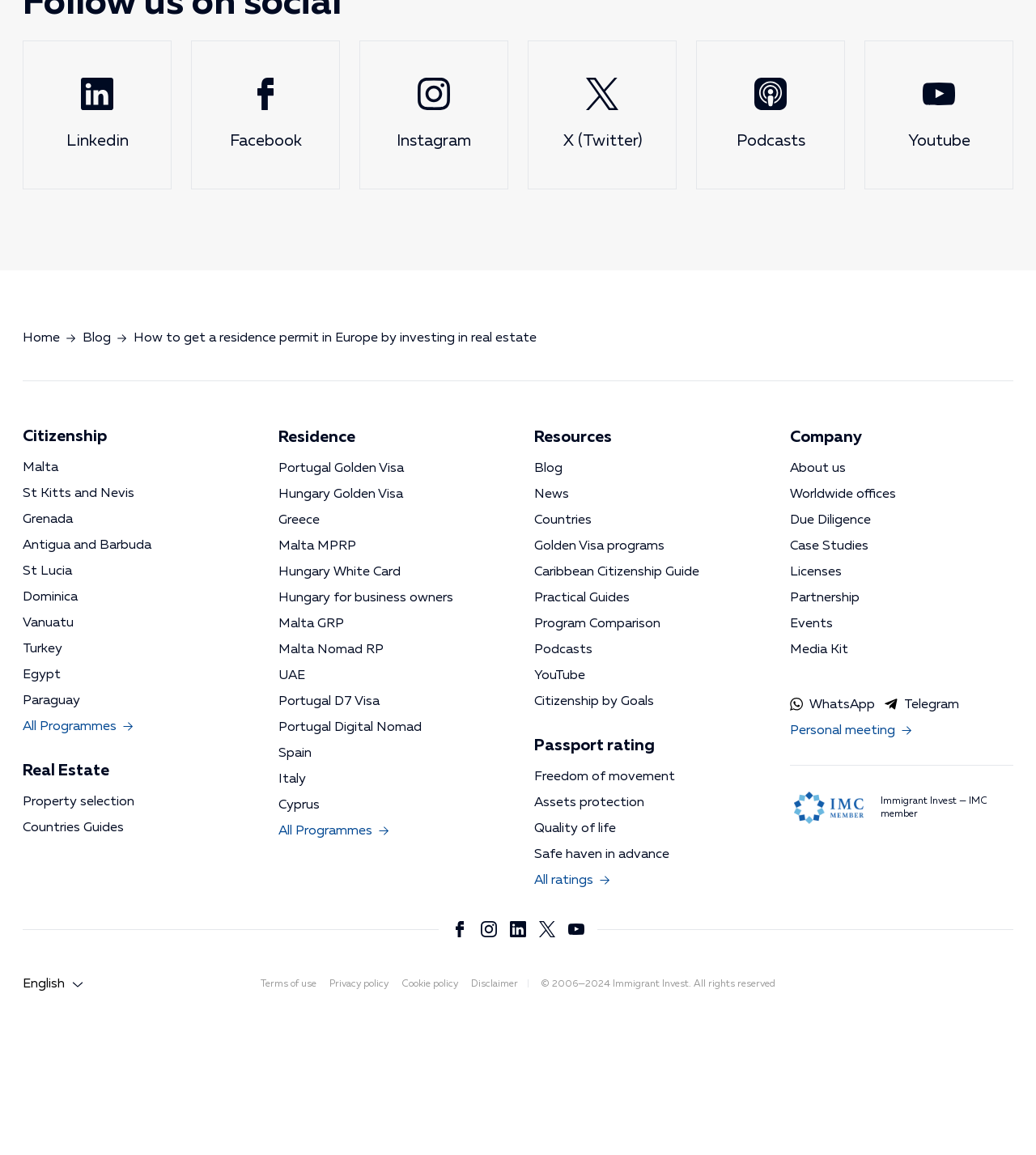What is the language of the webpage?
Respond with a short answer, either a single word or a phrase, based on the image.

English